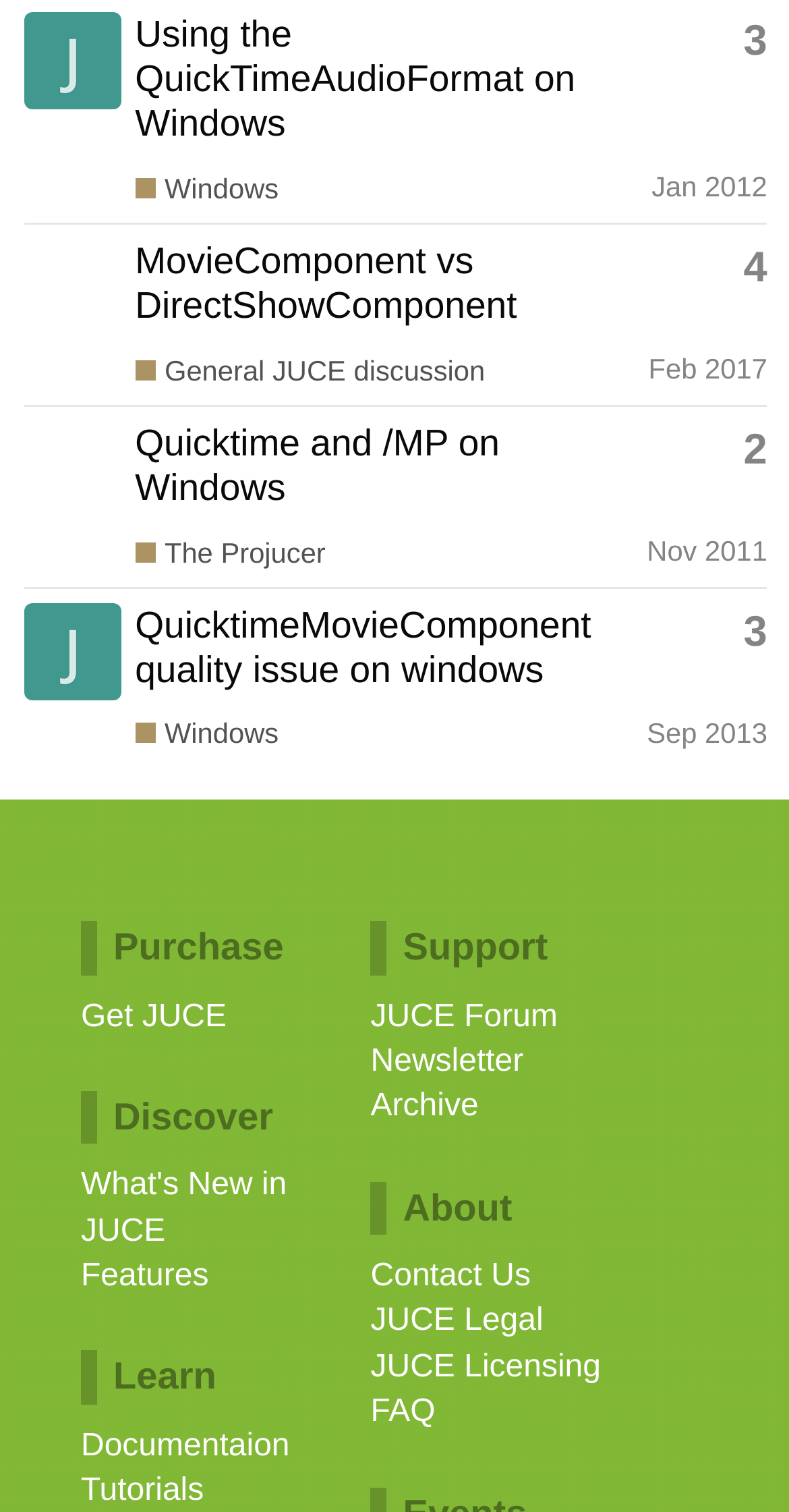Indicate the bounding box coordinates of the element that needs to be clicked to satisfy the following instruction: "Read topic about MovieComponent vs DirectShowComponent". The coordinates should be four float numbers between 0 and 1, i.e., [left, top, right, bottom].

[0.171, 0.158, 0.655, 0.215]